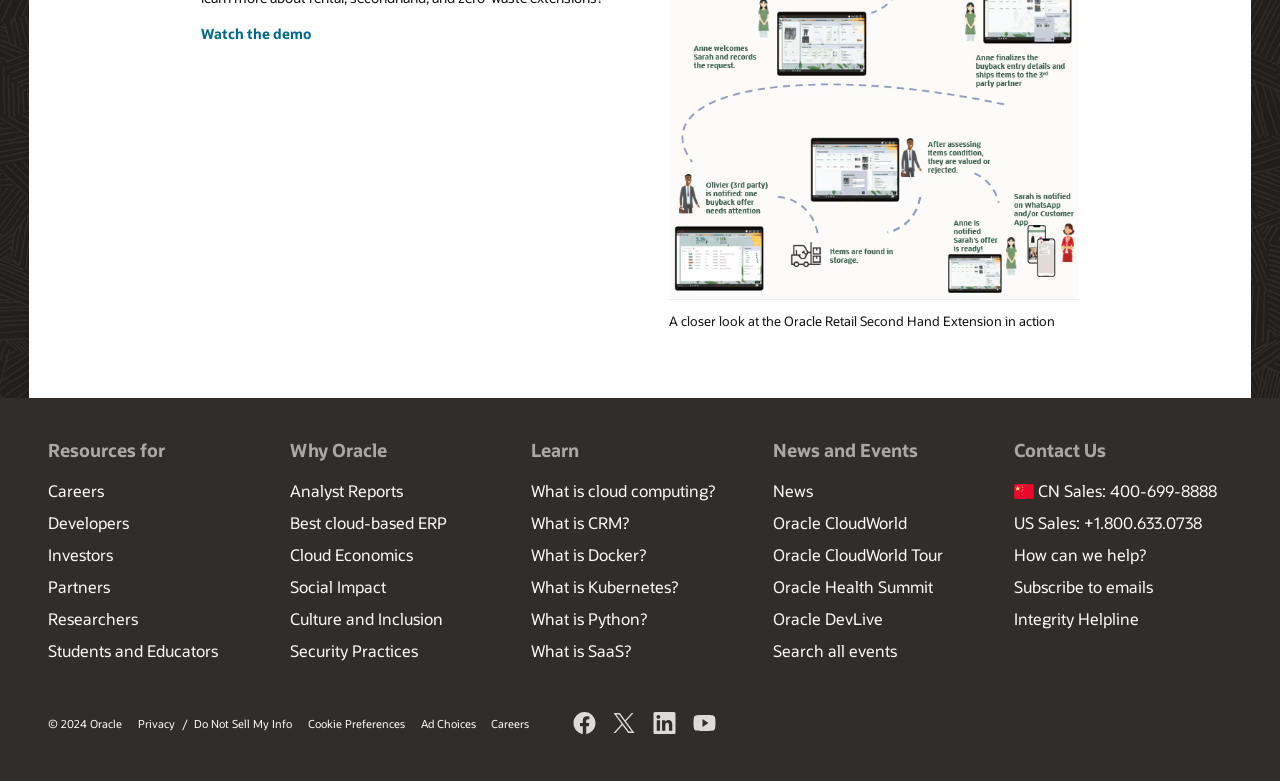Can you find the bounding box coordinates for the element that needs to be clicked to execute this instruction: "Follow Oracle on Twitter"? The coordinates should be given as four float numbers between 0 and 1, i.e., [left, top, right, bottom].

[0.477, 0.911, 0.5, 0.949]